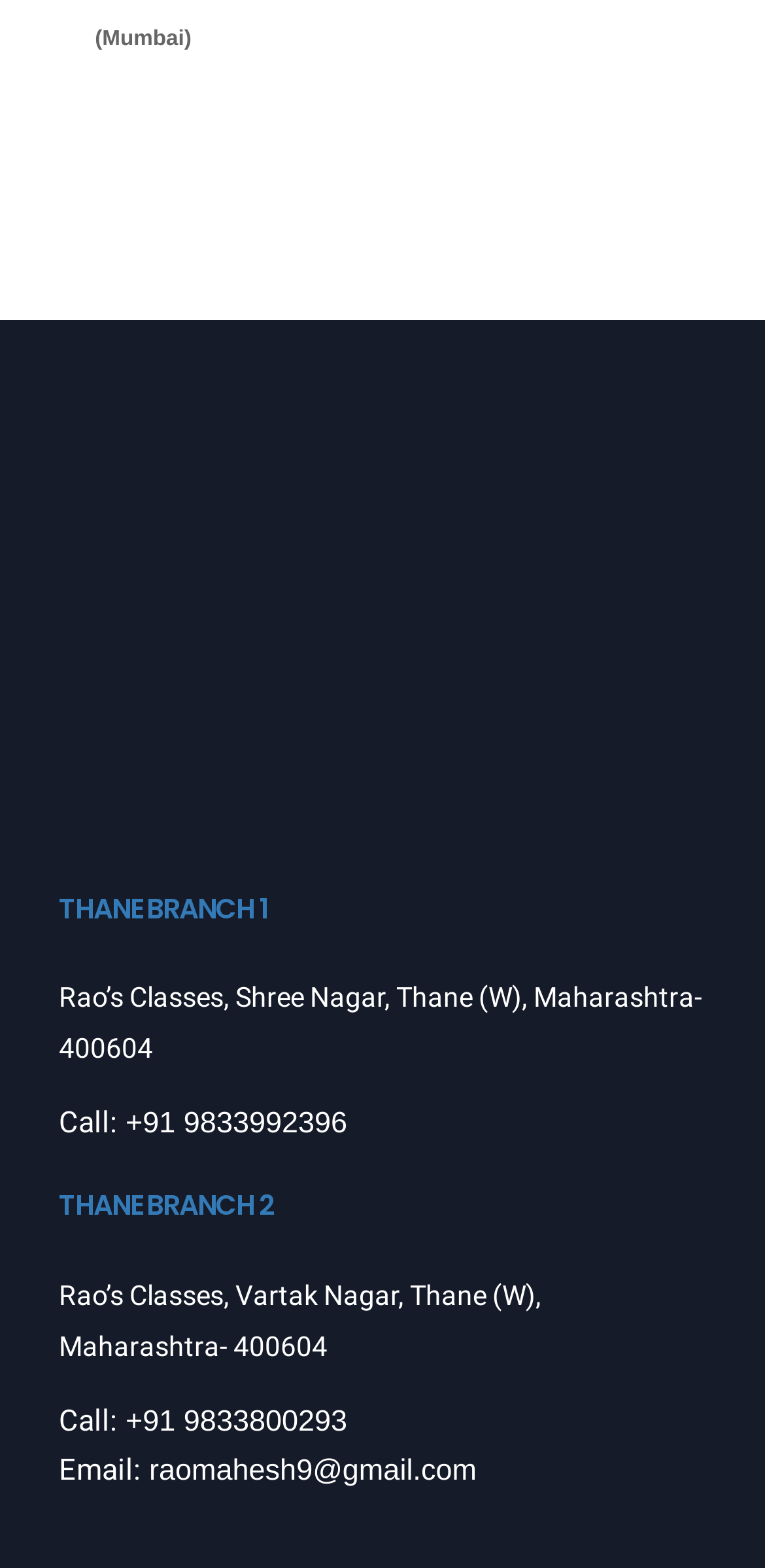Respond to the following query with just one word or a short phrase: 
What is the email address of Thane Branch 2?

raomahesh9@gmail.com